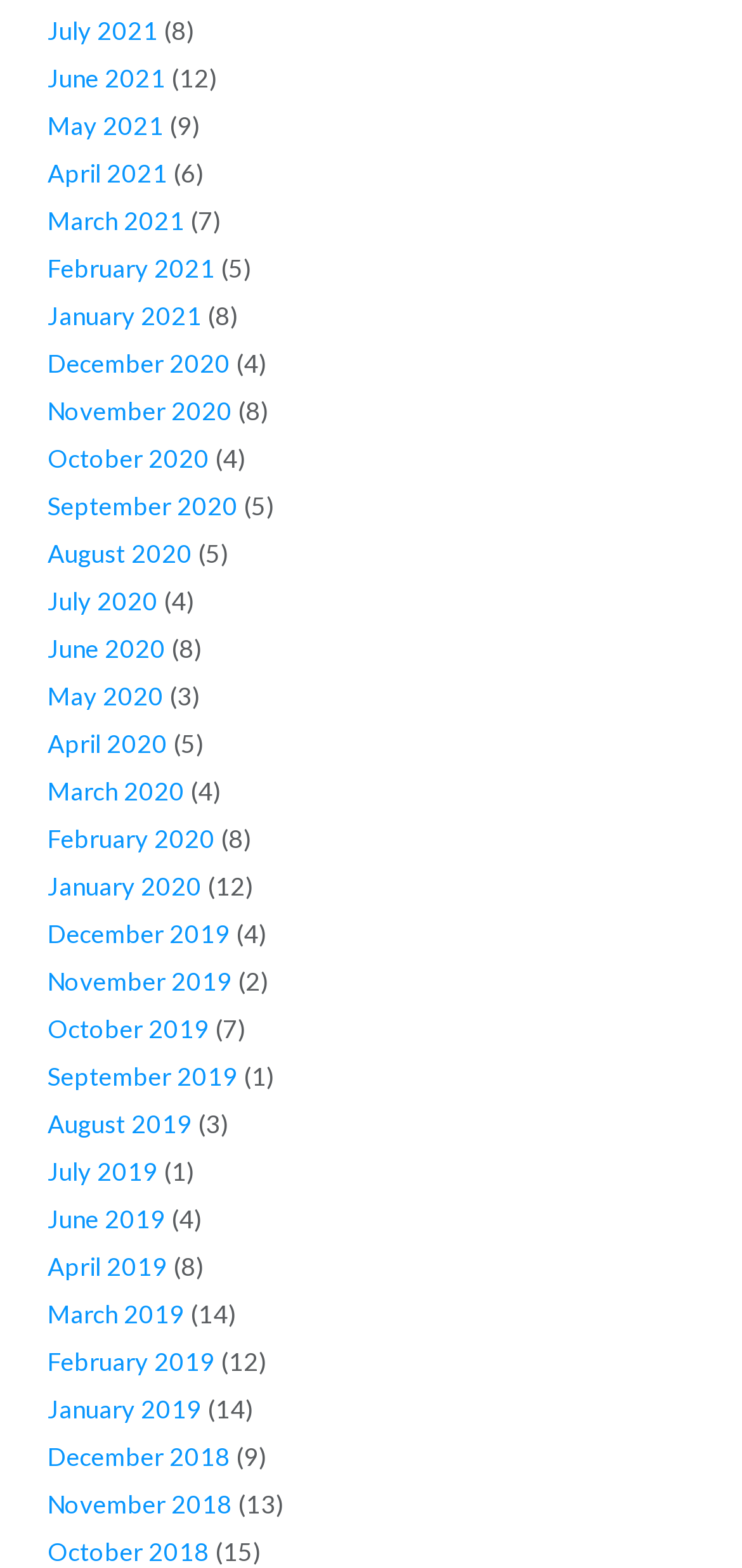How many months are available in 2021?
Based on the image, answer the question with a single word or brief phrase.

12